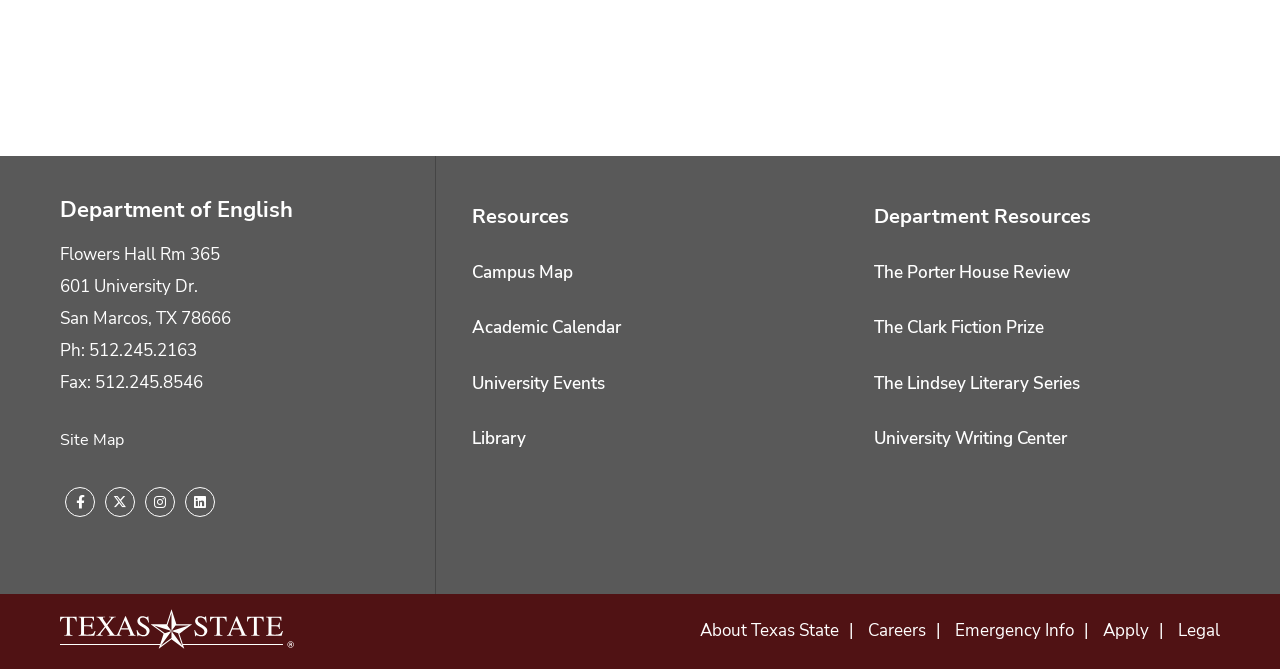Provide the bounding box coordinates of the HTML element described as: "About Texas State". The bounding box coordinates should be four float numbers between 0 and 1, i.e., [left, top, right, bottom].

[0.547, 0.925, 0.655, 0.96]